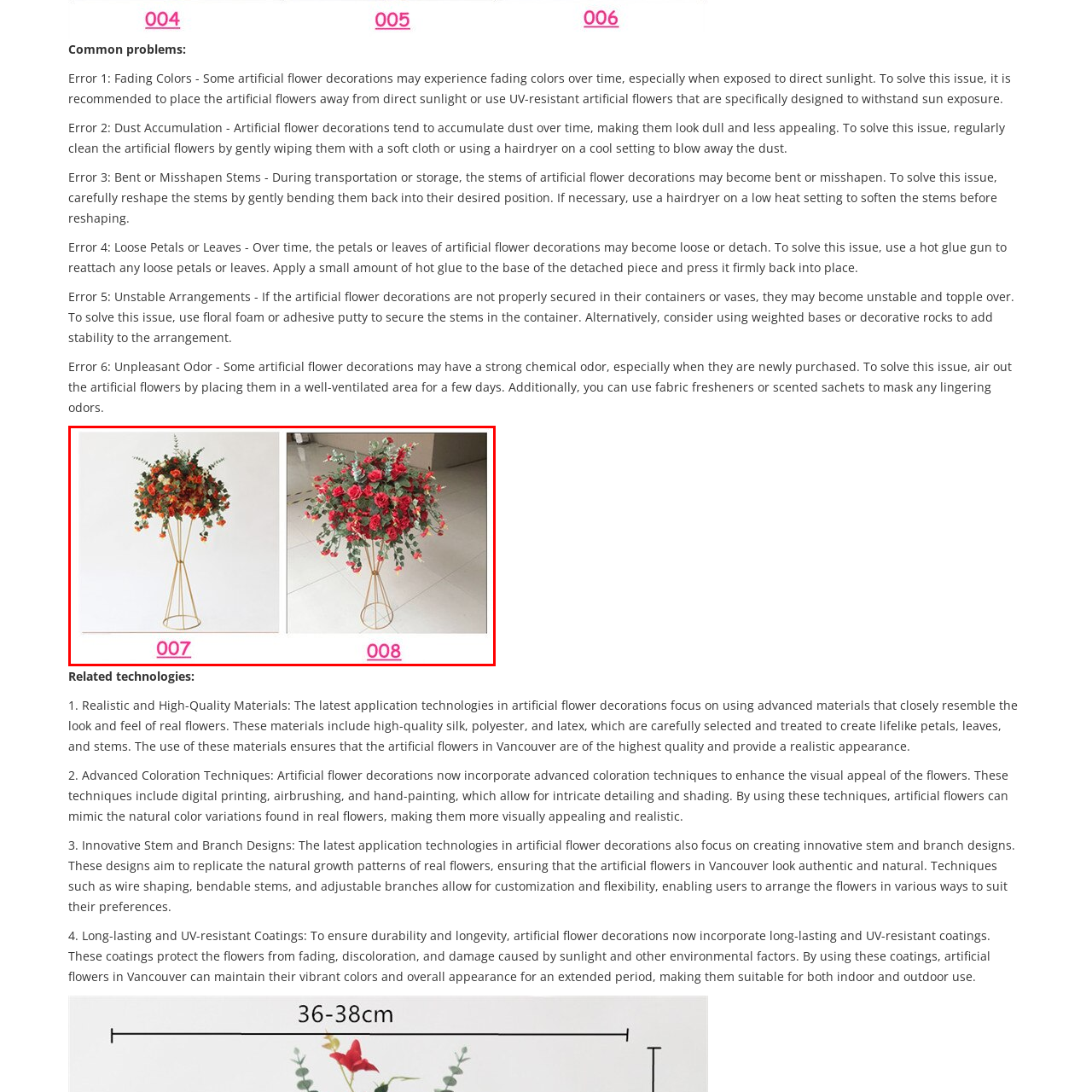What is the primary advantage of artificial flowers?
Please analyze the image within the red bounding box and respond with a detailed answer to the question.

According to the caption, artificial flowers not only provide an aesthetically pleasing display but also offer durability and longevity, making them ideal for various settings, which implies that their primary advantage is their ability to last longer and withstand wear and tear.